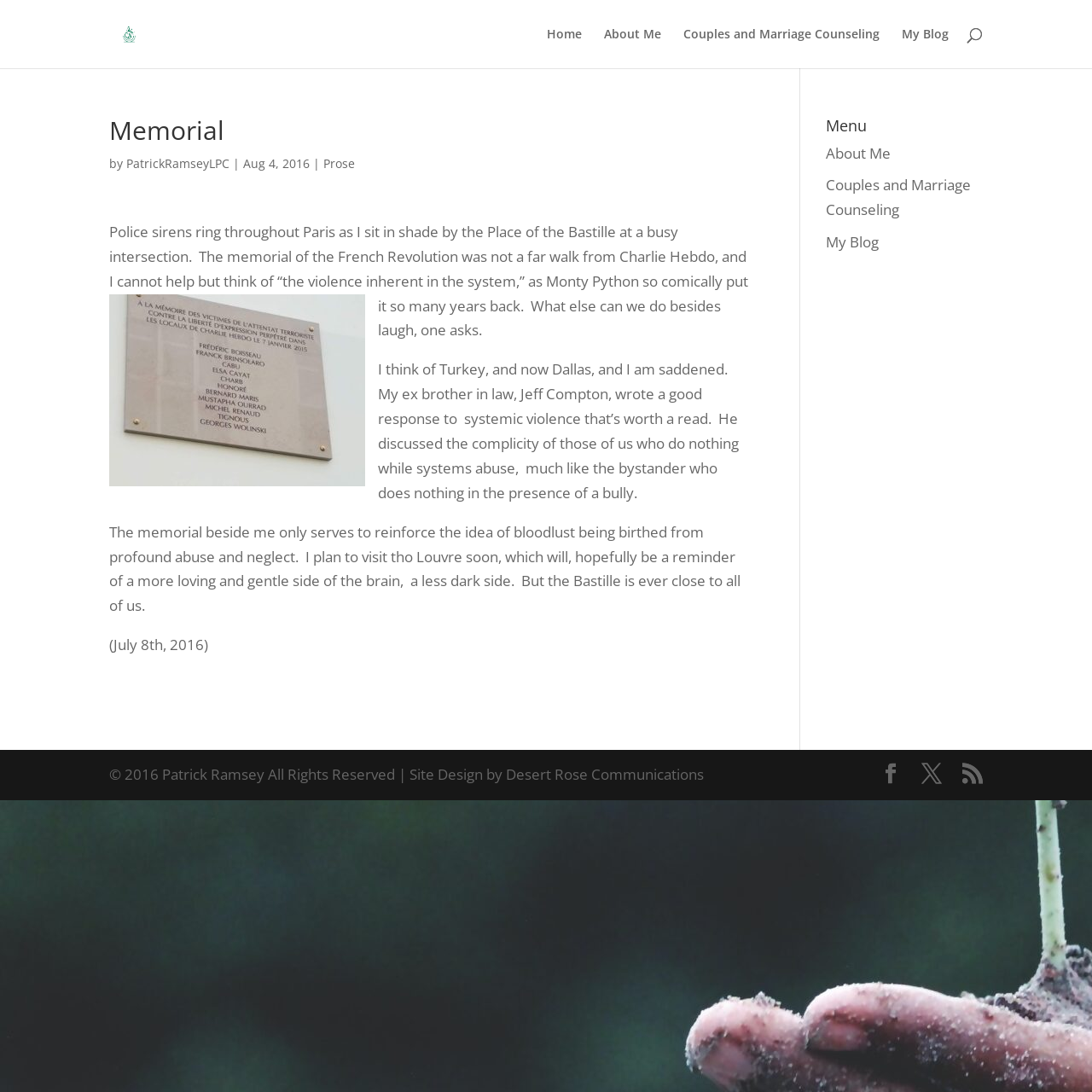Determine the bounding box for the HTML element described here: "RSS". The coordinates should be given as [left, top, right, bottom] with each number being a float between 0 and 1.

[0.881, 0.699, 0.9, 0.721]